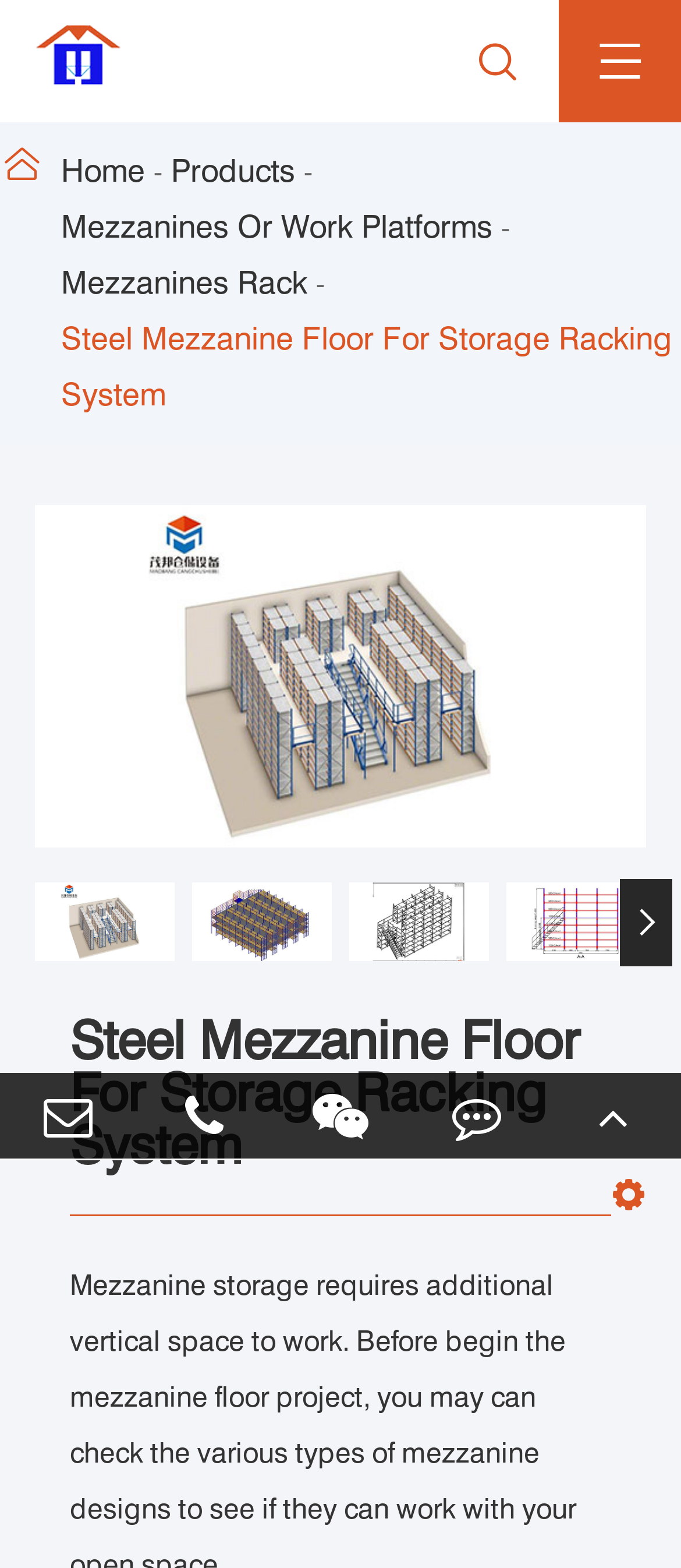From the element description Mezzanines Or Work Platforms, predict the bounding box coordinates of the UI element. The coordinates must be specified in the format (top-left x, top-left y, bottom-right x, bottom-right y) and should be within the 0 to 1 range.

[0.09, 0.127, 0.723, 0.163]